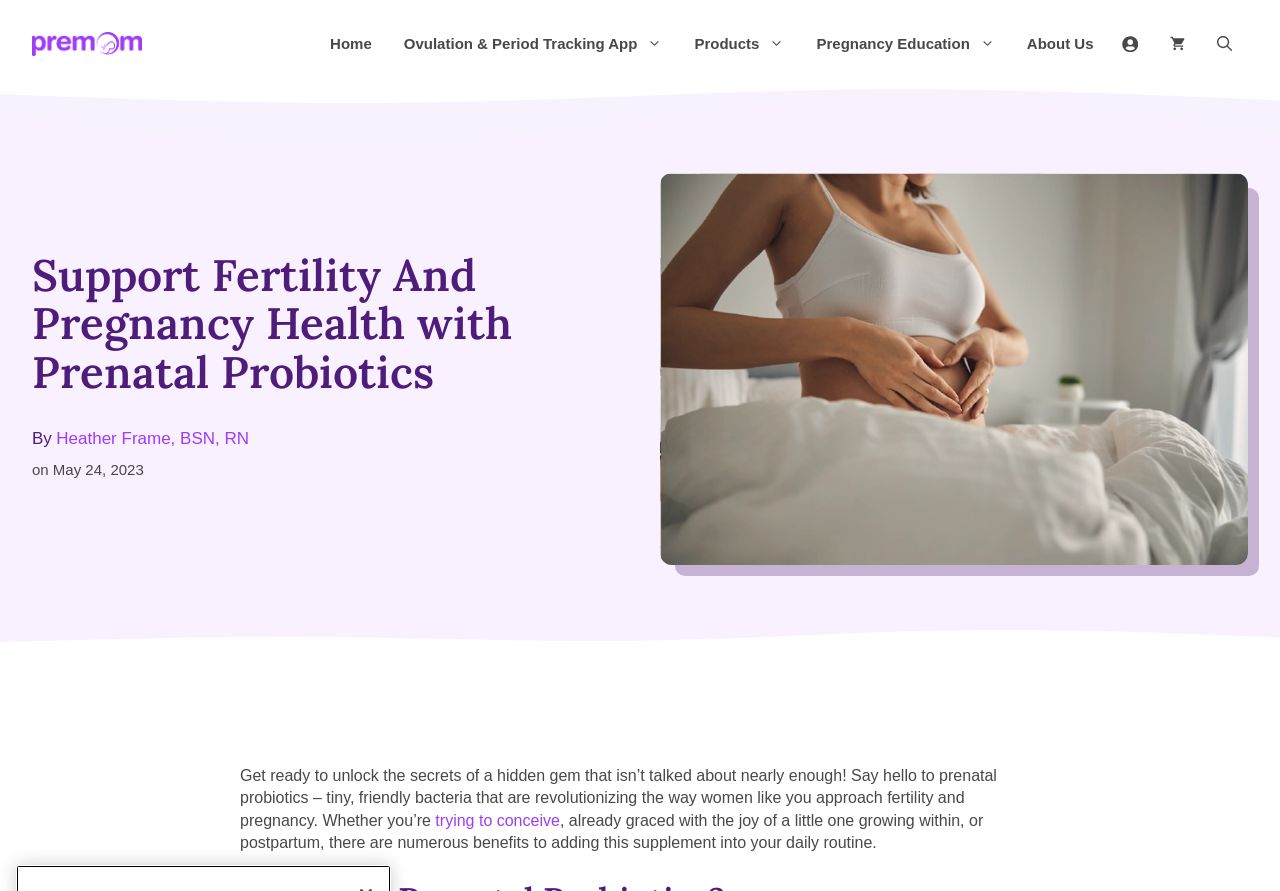Provide the bounding box coordinates of the HTML element described by the text: "trying to conceive".

[0.34, 0.911, 0.437, 0.93]